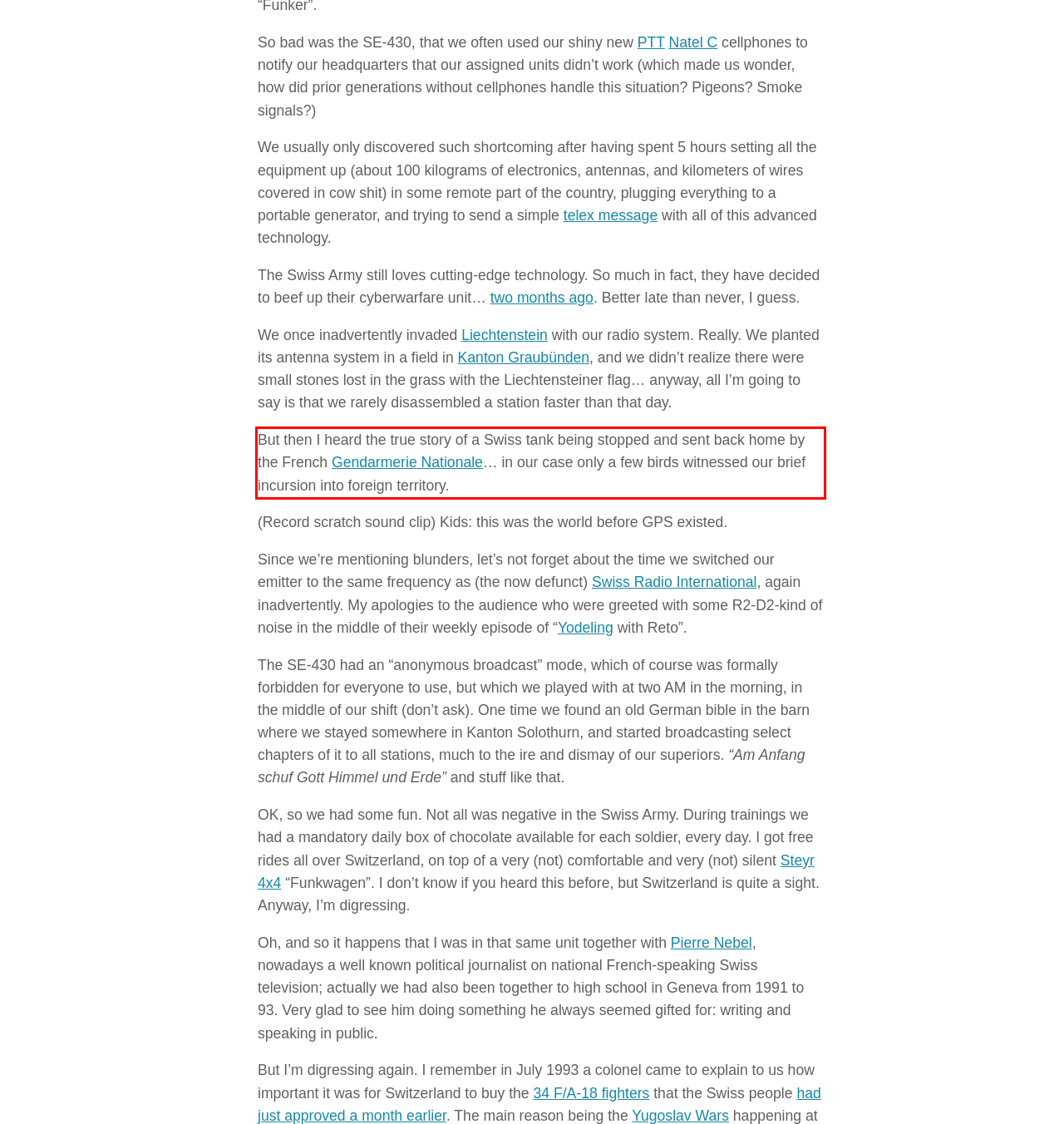In the screenshot of the webpage, find the red bounding box and perform OCR to obtain the text content restricted within this red bounding box.

But then I heard the true story of a Swiss tank being stopped and sent back home by the French Gendarmerie Nationale… in our case only a few birds witnessed our brief incursion into foreign territory.